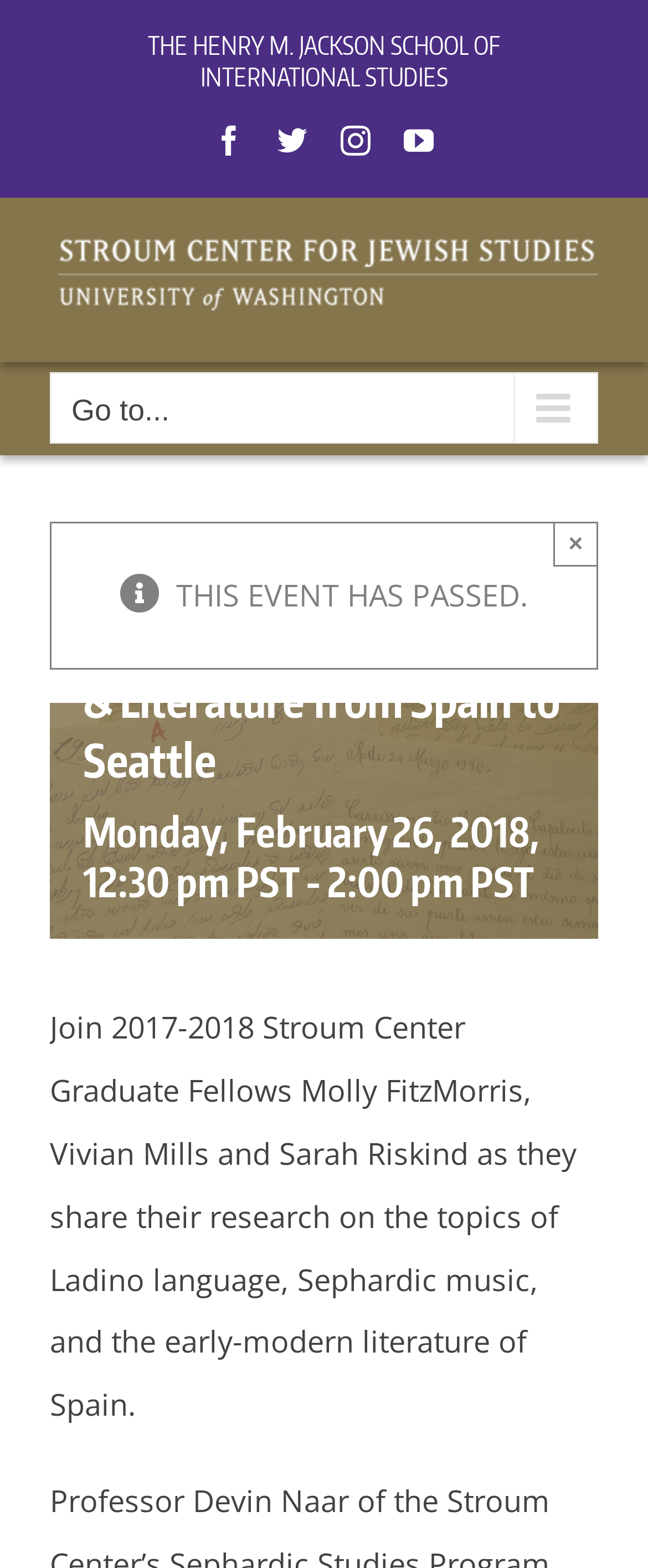Determine the bounding box coordinates of the clickable region to follow the instruction: "View Geoffrey Rothman's profile".

None